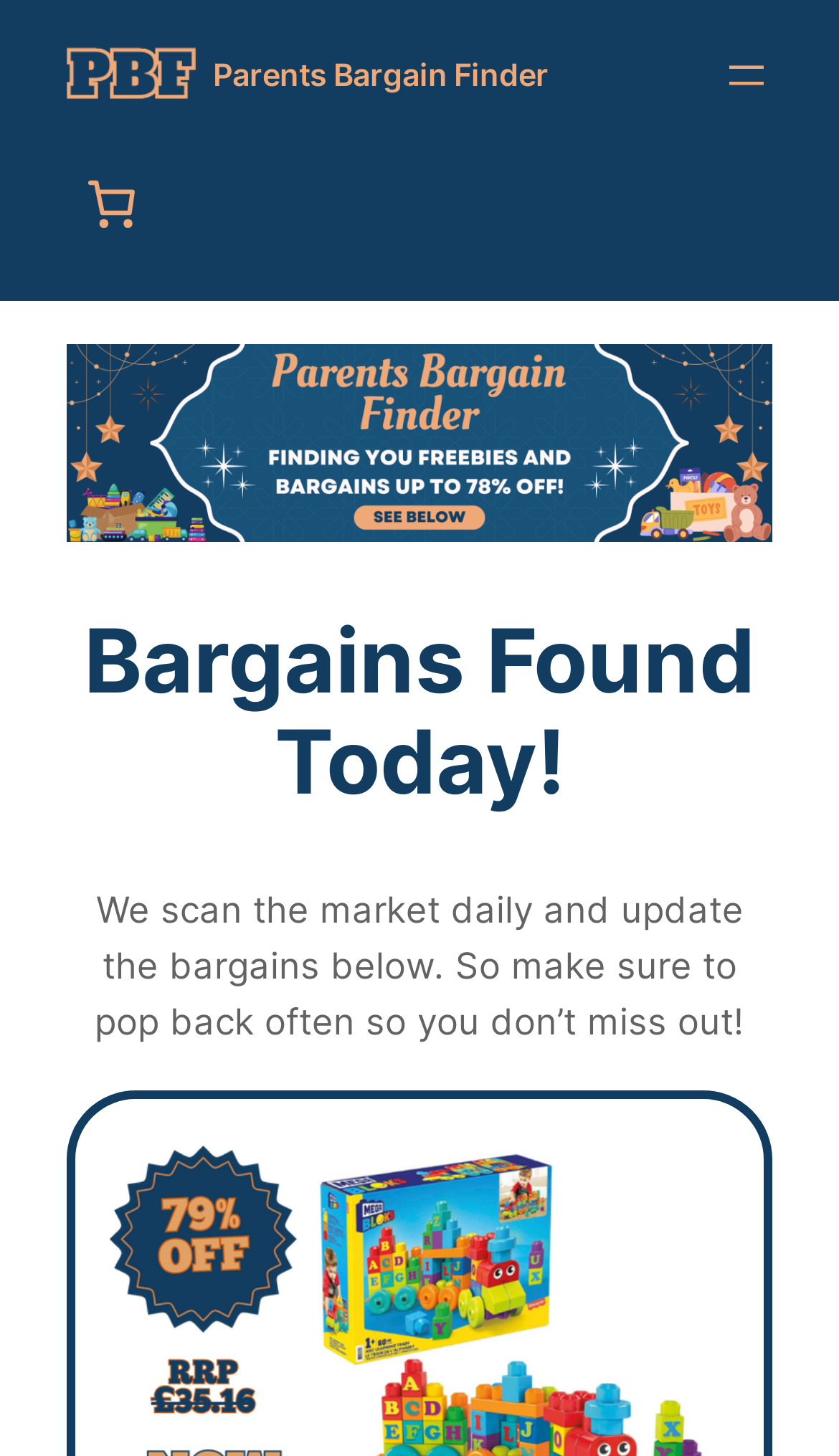Utilize the details in the image to thoroughly answer the following question: What is the current total price in the basket?

I found the button with the text '0 items in basket, total price of $0.00' which indicates the current total price in the basket.